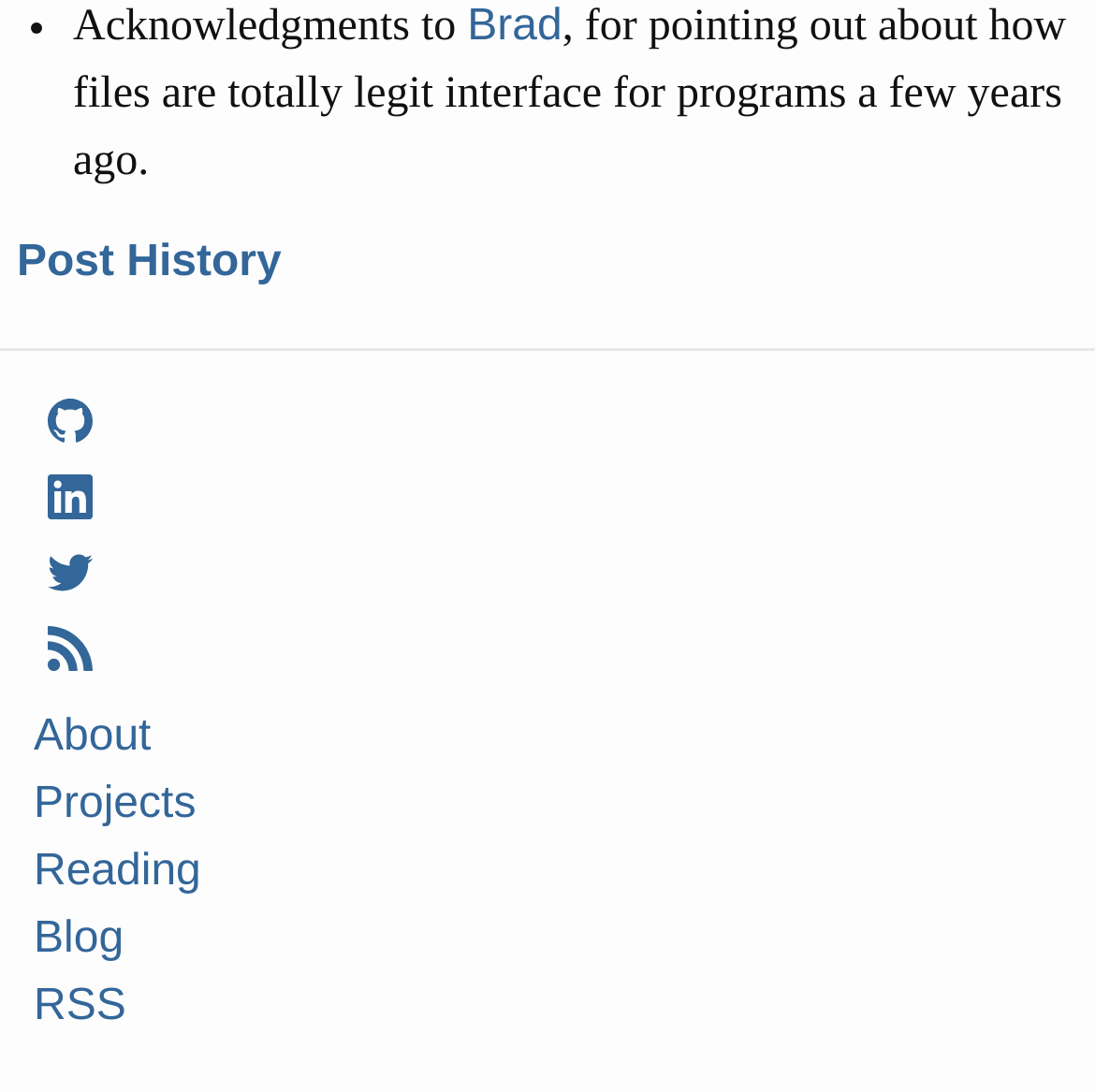How many links are present in the sidebar?
Please look at the screenshot and answer in one word or a short phrase.

8